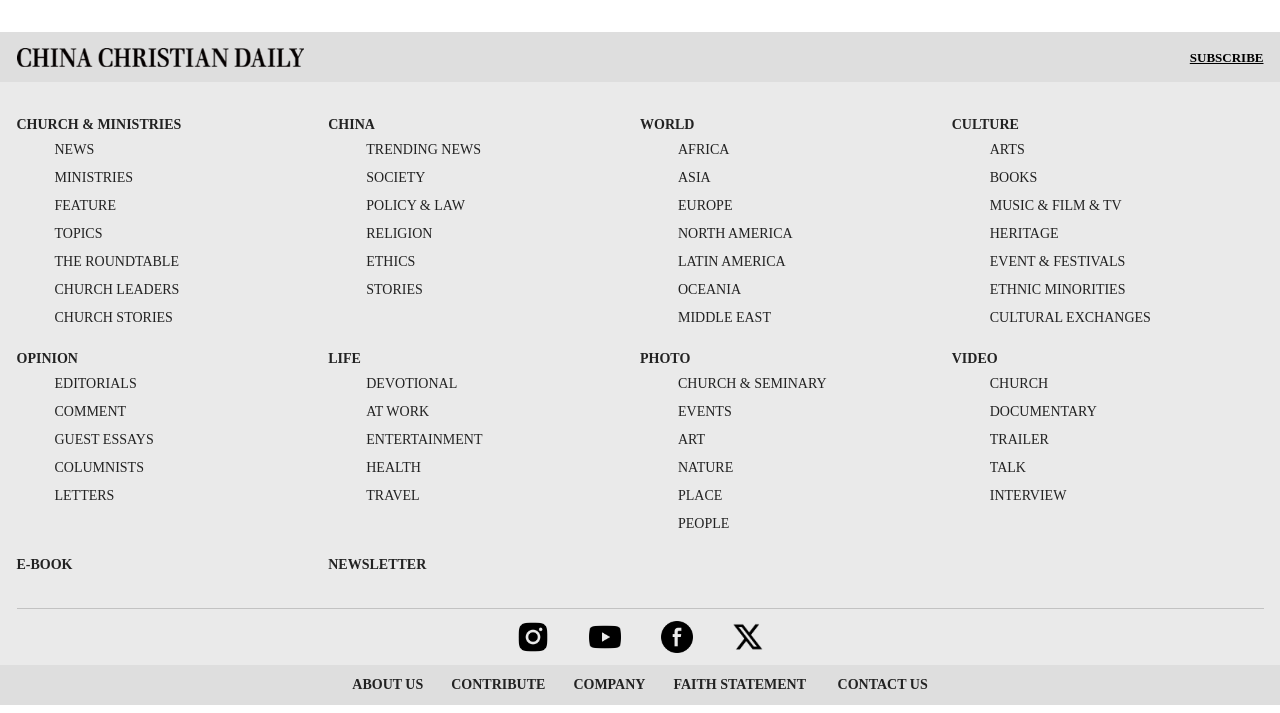Can you specify the bounding box coordinates of the area that needs to be clicked to fulfill the following instruction: "Explore the 'CULTURE' section"?

[0.744, 0.164, 0.796, 0.185]